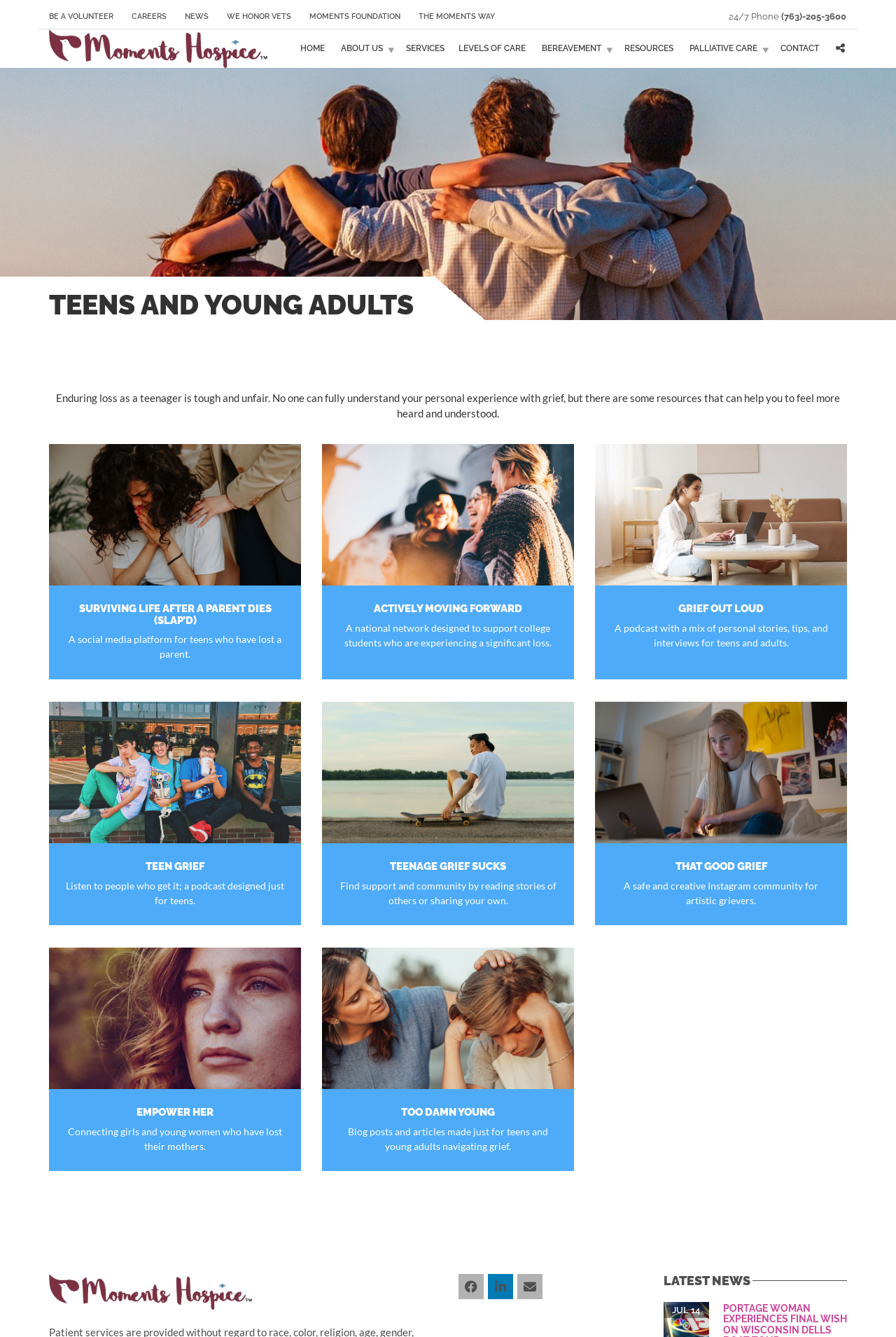Find the bounding box coordinates of the element to click in order to complete the given instruction: "Visit SURVIVING LIFE AFTER A PARENT DIES (SLAP’D)."

[0.088, 0.451, 0.303, 0.469]